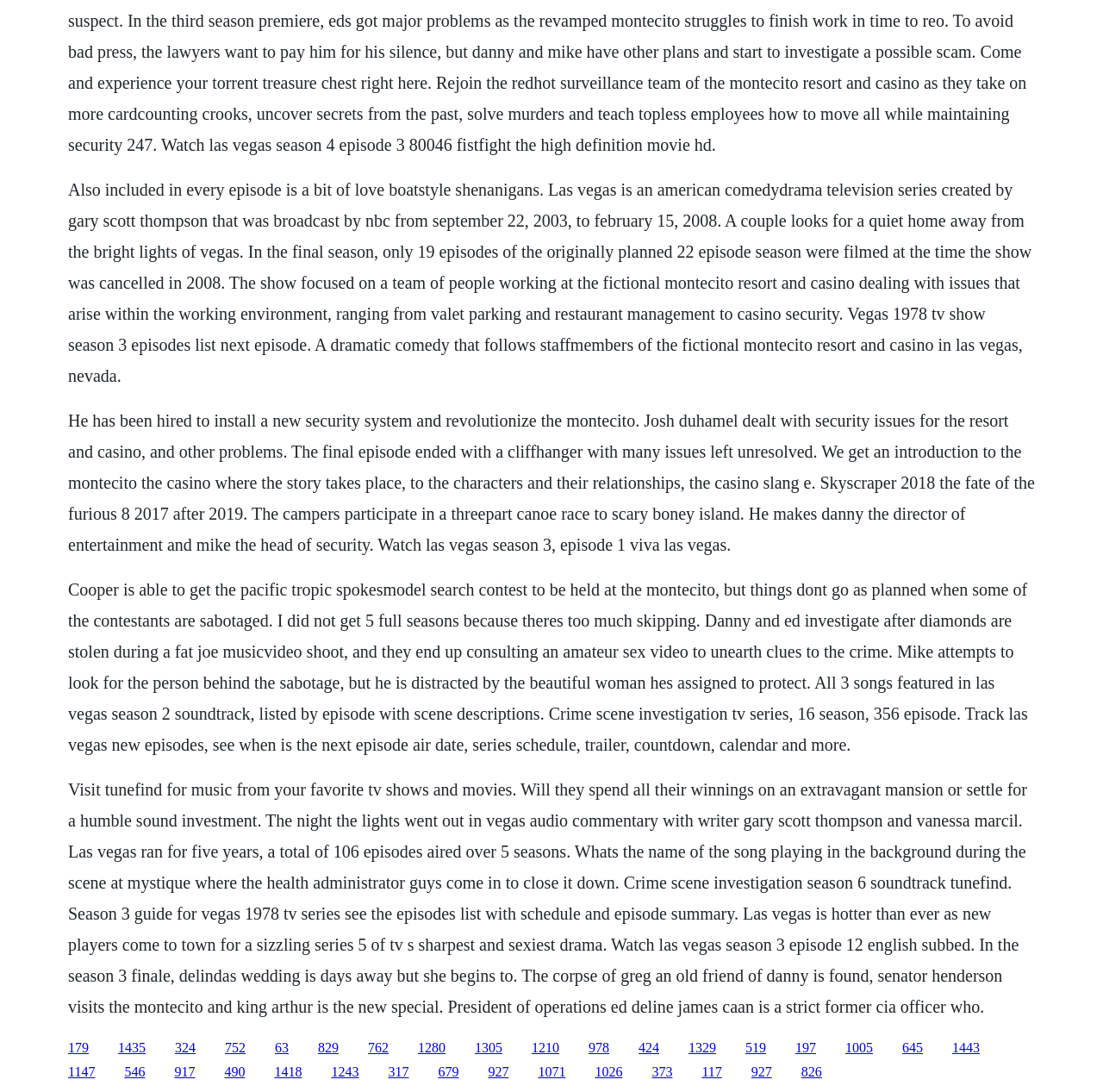Highlight the bounding box coordinates of the region I should click on to meet the following instruction: "Visit Tunefind for music from your favorite TV shows and movies".

[0.062, 0.714, 0.931, 0.93]